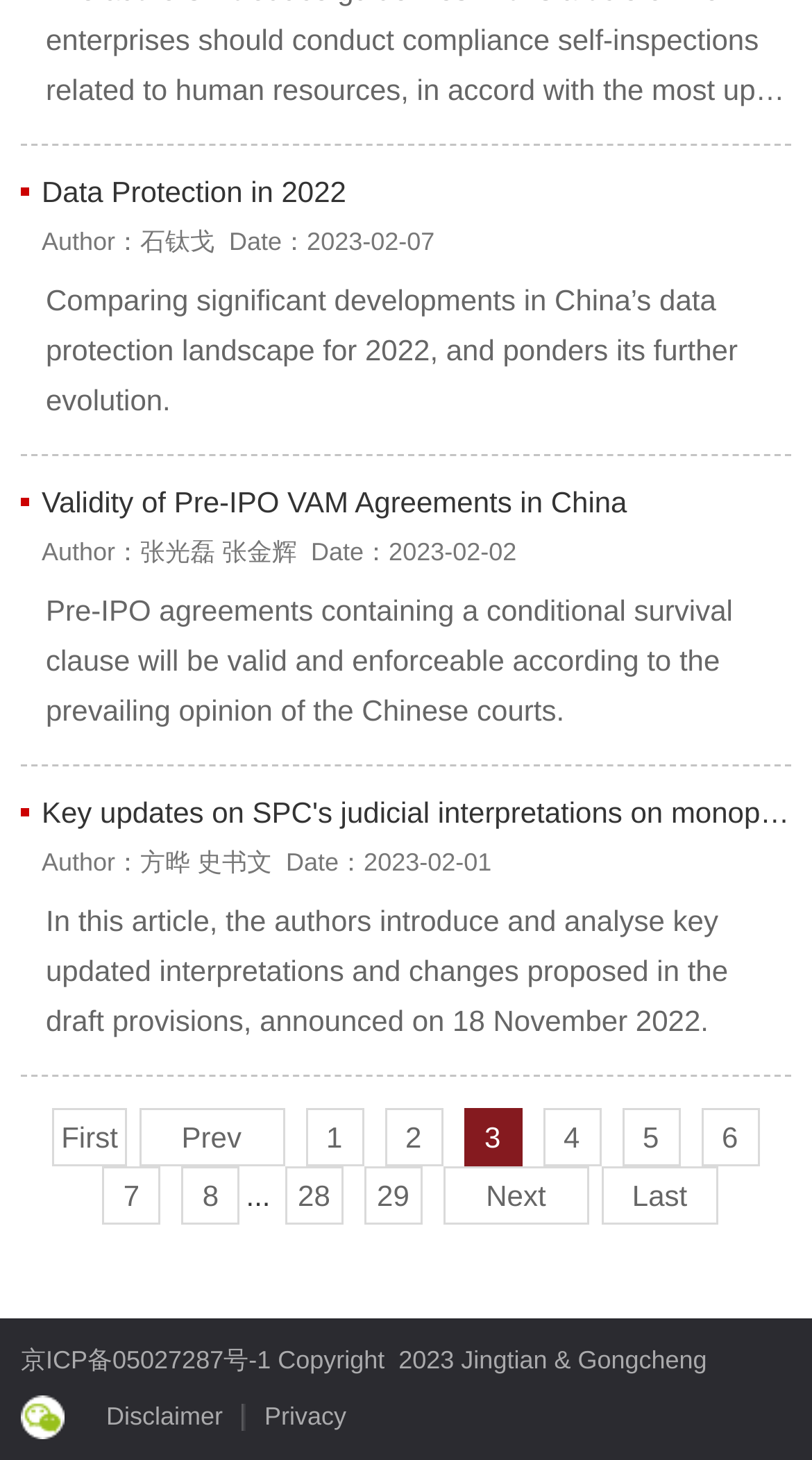Please predict the bounding box coordinates of the element's region where a click is necessary to complete the following instruction: "Go to Next page". The coordinates should be represented by four float numbers between 0 and 1, i.e., [left, top, right, bottom].

[0.546, 0.799, 0.725, 0.839]